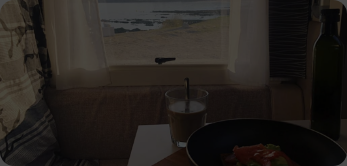What type of atmosphere is created in the motorhome?
Answer the question with as much detail as you can, using the image as a reference.

The caption describes the motorhome's decor as 'subtle' with 'light curtains and comfortable cushions', which contributes to creating a 'warm and inviting atmosphere' that is ideal for enjoying a peaceful meal while immersed in nature.